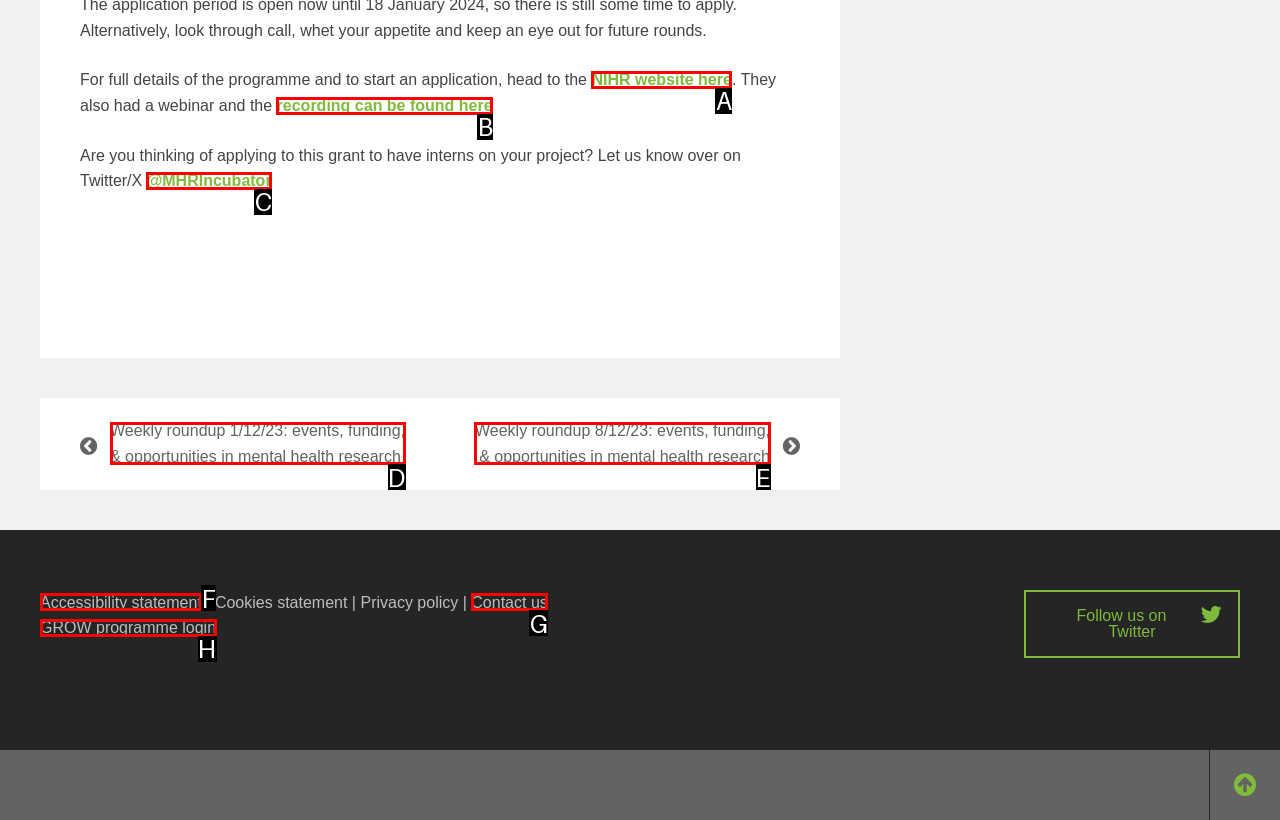Select the letter that corresponds to the UI element described as: GROW programme login
Answer by providing the letter from the given choices.

H